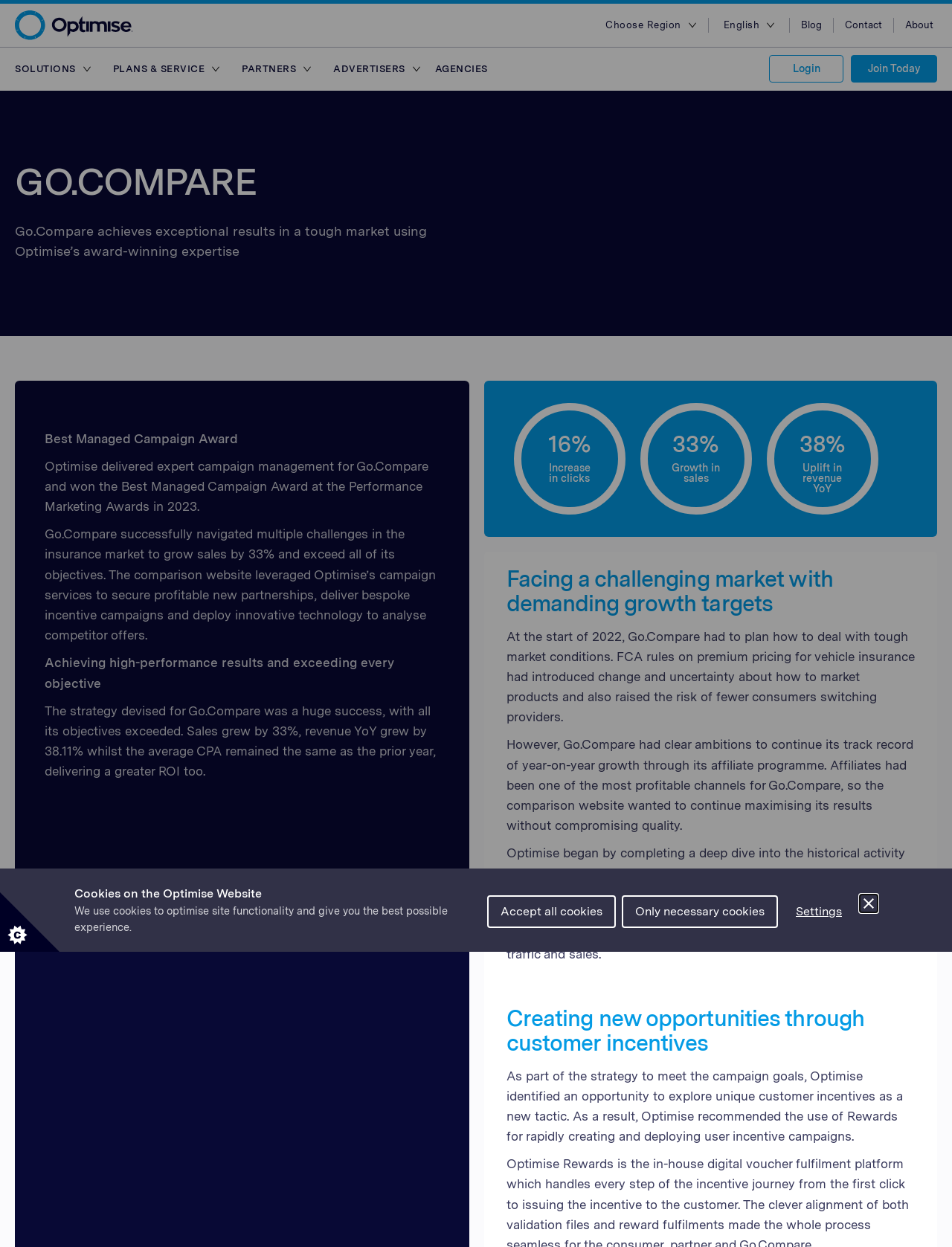How many regions are listed on the webpage?
Answer the question in as much detail as possible.

The regions are listed below the 'Choose Region' text, and they are Australia, Egypt, Hong Kong, India, Indonesia, Malaysia, Philippines, Saudi Arabia, Singapore, Taiwan, Thailand, and United Kingdom.